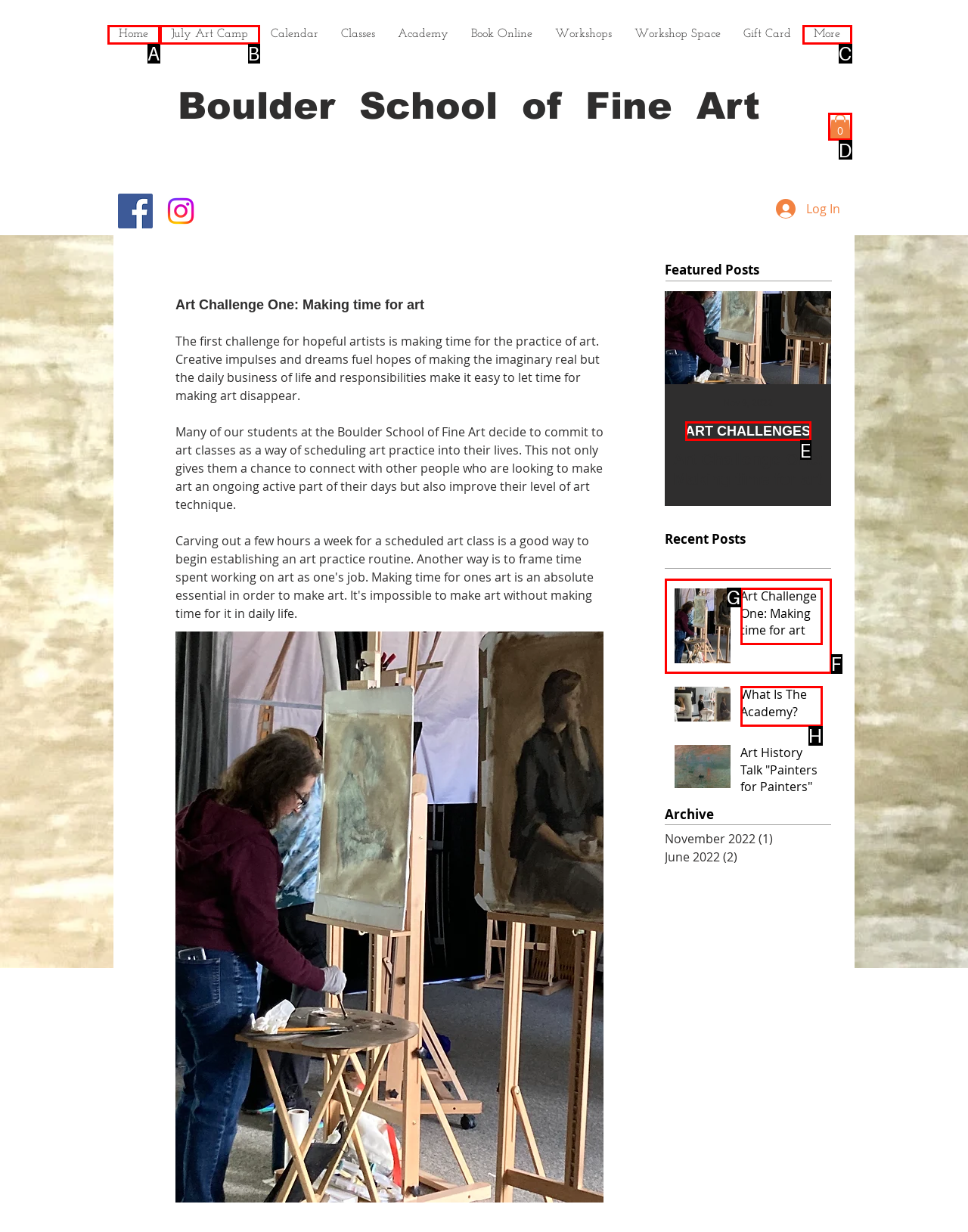From the available options, which lettered element should I click to complete this task: view ABOUT ME?

None